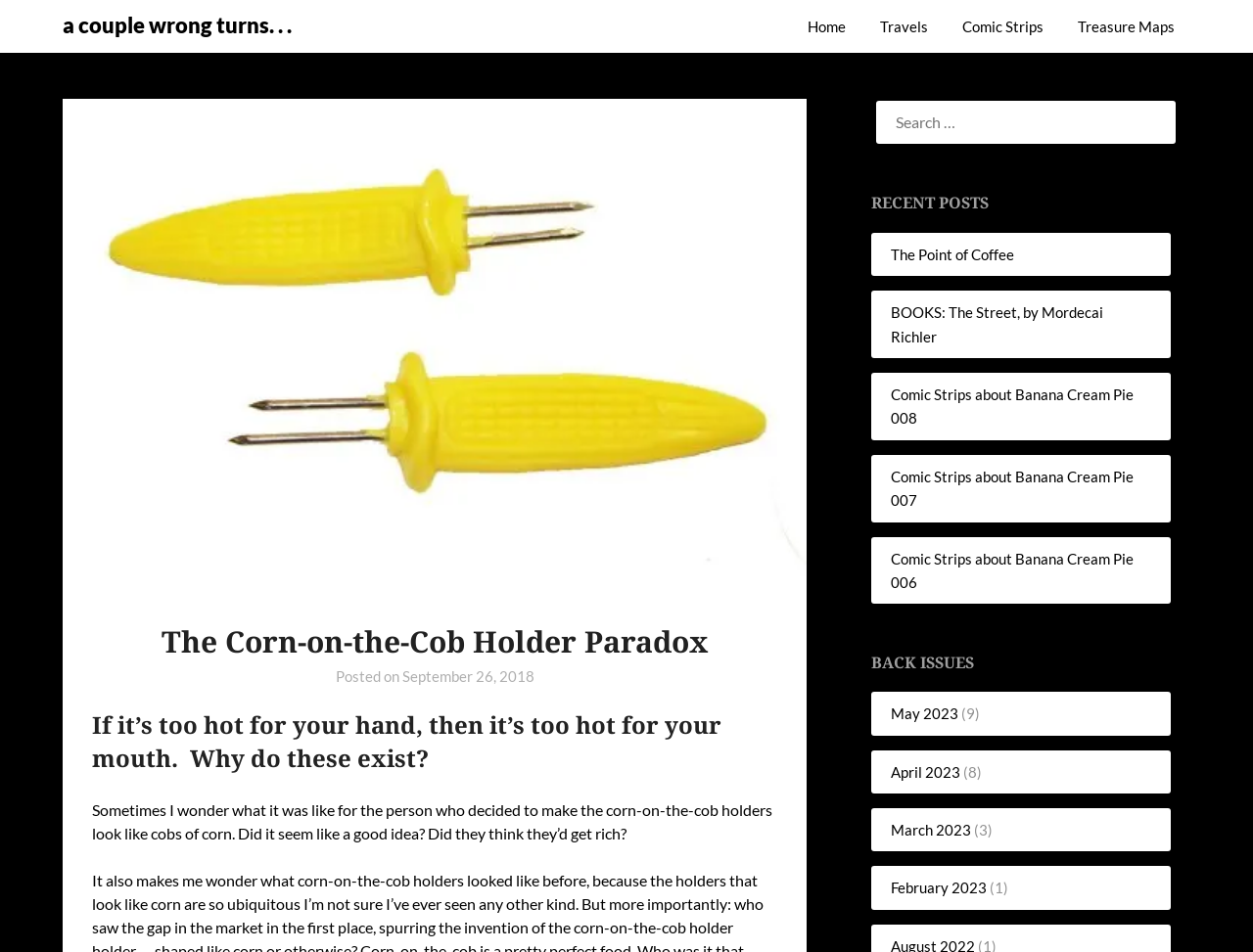Find the bounding box coordinates for the HTML element described in this sentence: "The Point of Coffee". Provide the coordinates as four float numbers between 0 and 1, in the format [left, top, right, bottom].

[0.711, 0.258, 0.81, 0.276]